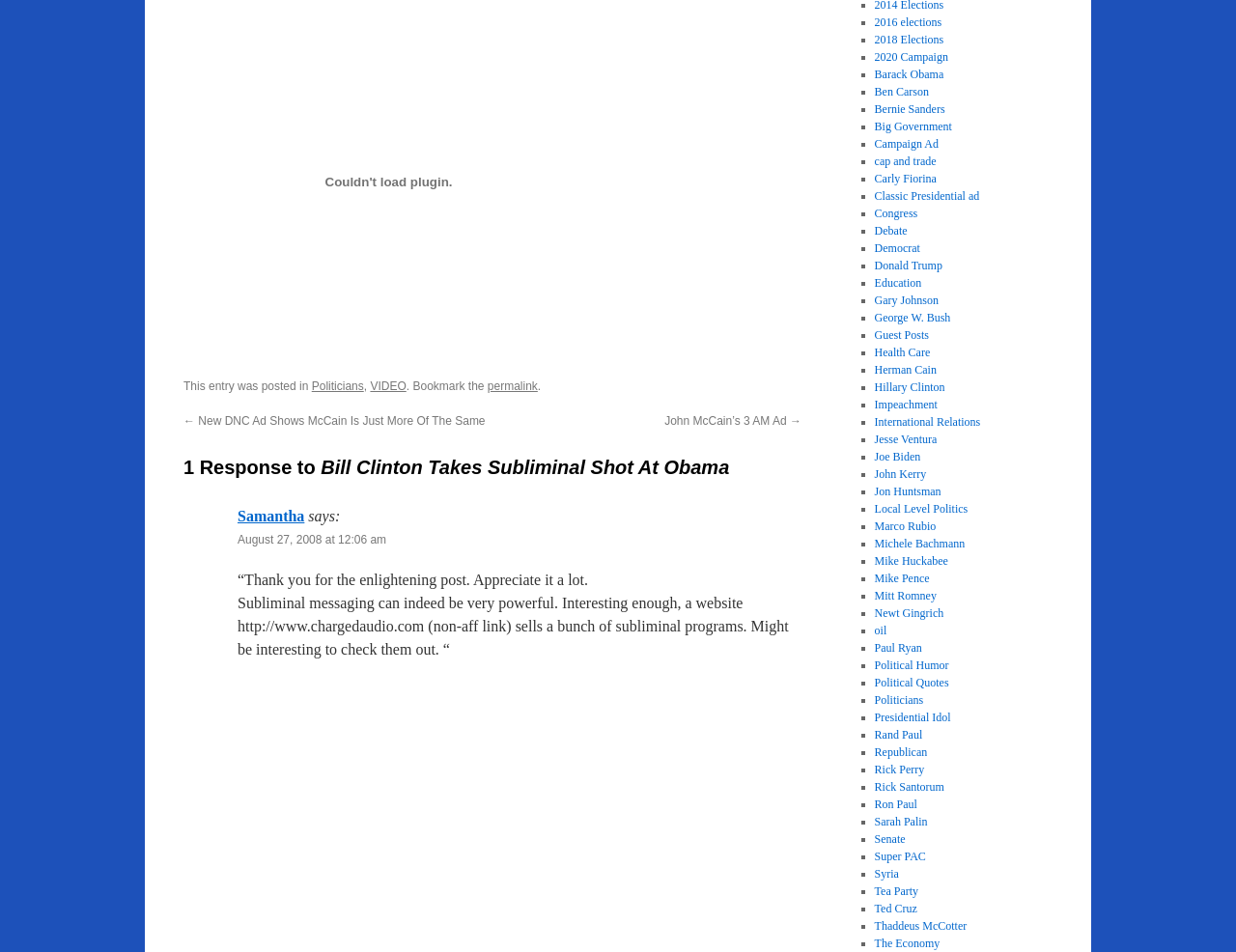Locate the coordinates of the bounding box for the clickable region that fulfills this instruction: "Visit the website for subliminal programs".

[0.192, 0.649, 0.343, 0.667]